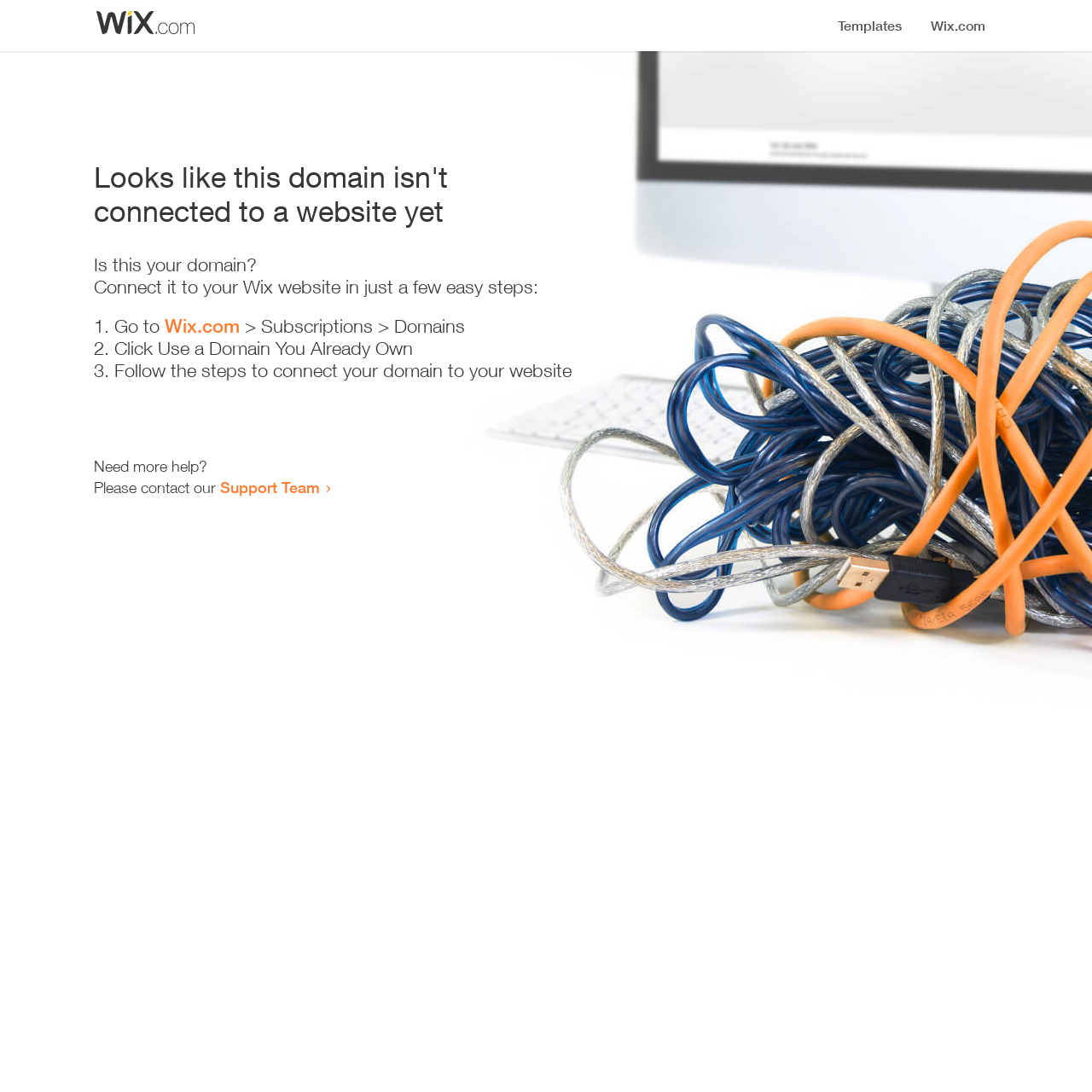Using the provided element description, identify the bounding box coordinates as (top-left x, top-left y, bottom-right x, bottom-right y). Ensure all values are between 0 and 1. Description: Wix.com

[0.151, 0.288, 0.22, 0.309]